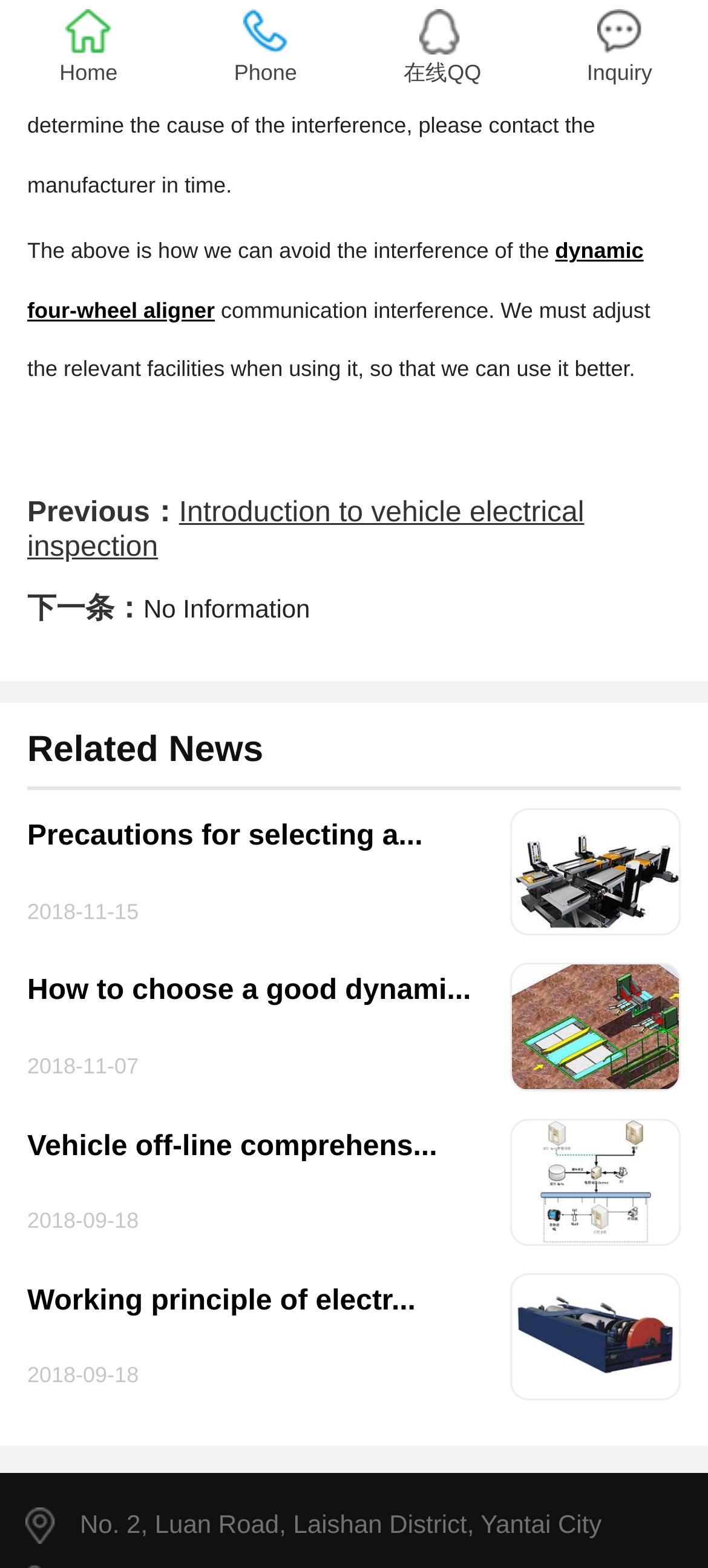Using the provided description Vehicle off-line comprehens... 2018-09-18, find the bounding box coordinates for the UI element. Provide the coordinates in (top-left x, top-left y, bottom-right x, bottom-right y) format, ensuring all values are between 0 and 1.

[0.038, 0.713, 0.962, 0.794]